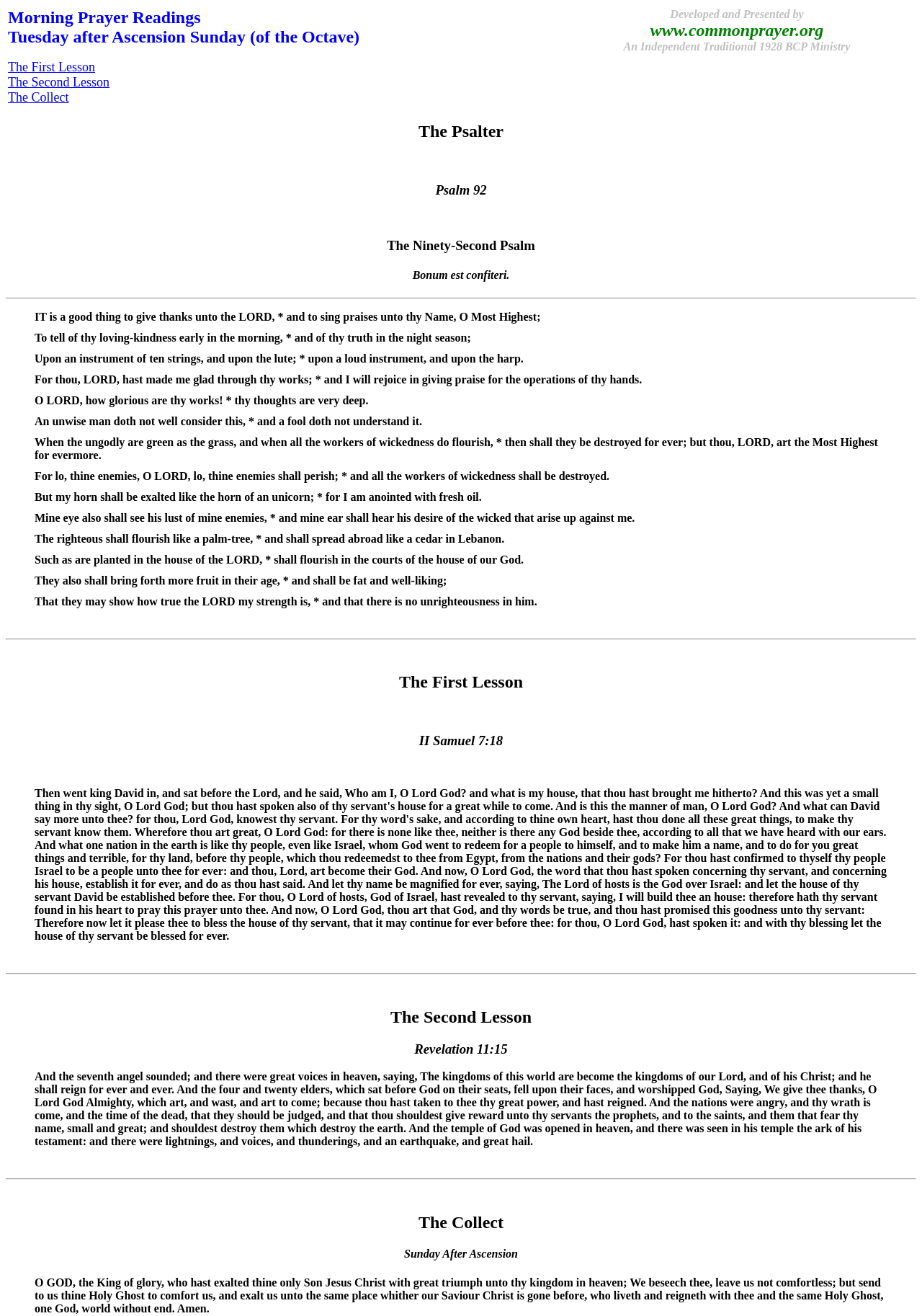Please predict the bounding box coordinates (top-left x, top-left y, bottom-right x, bottom-right y) for the UI element in the screenshot that fits the description: The First Lesson

[0.009, 0.045, 0.103, 0.056]